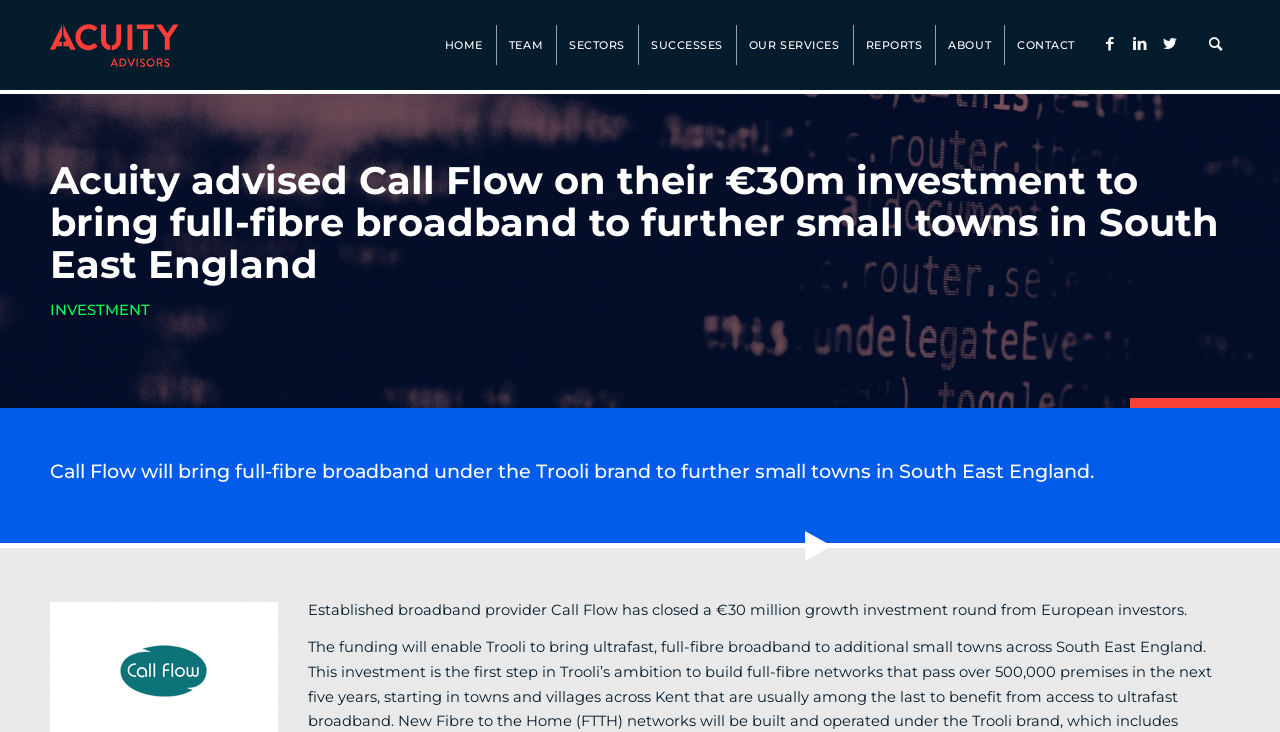Extract the main heading from the webpage content.

Acuity advised Call Flow on their €30m investment to bring full-fibre broadband to further small towns in South East England